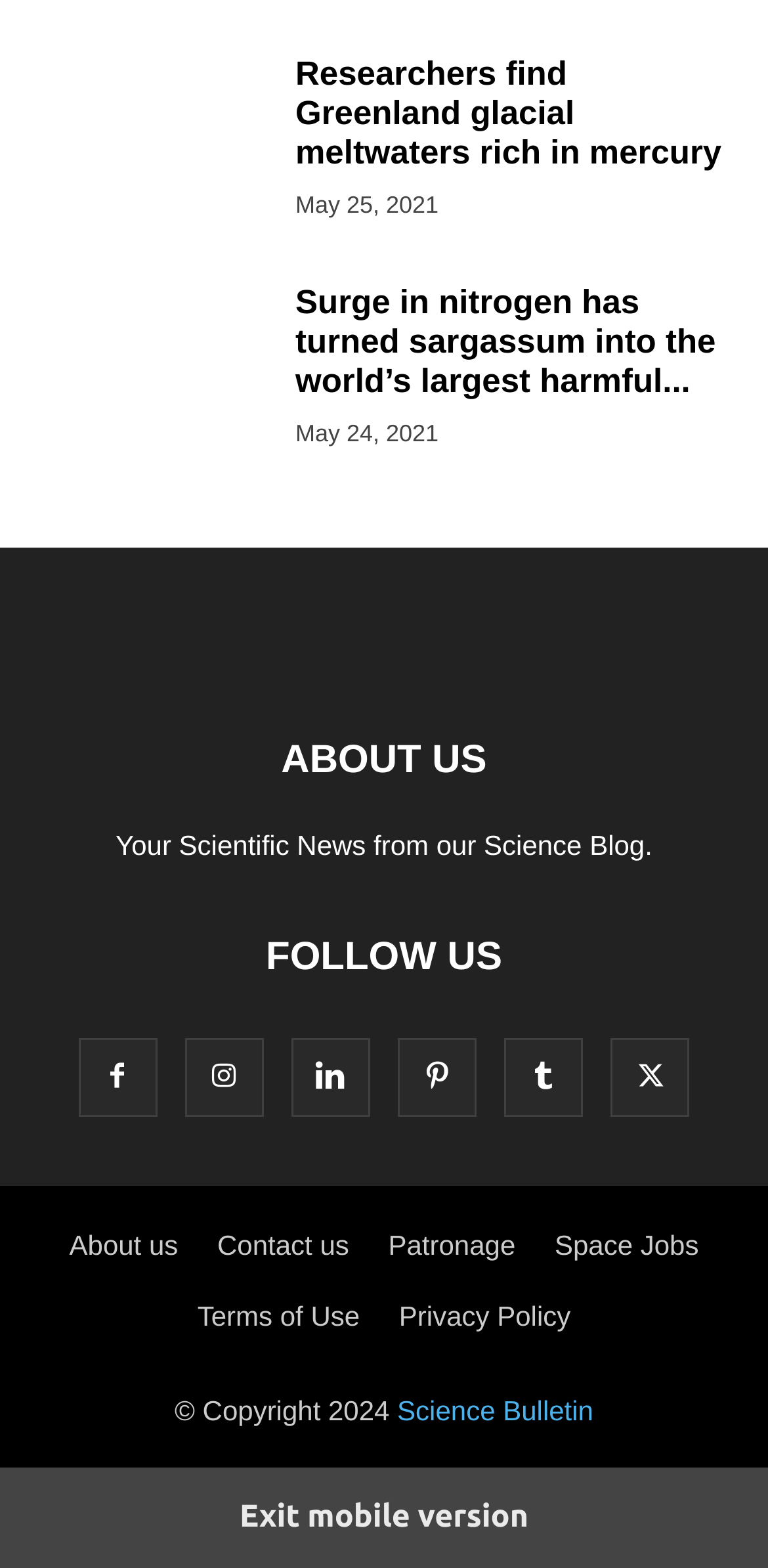How many social media links are there?
Using the image as a reference, give an elaborate response to the question.

I counted the number of social media links by looking at the links with icons, such as '', '', etc., and found that there are 6 of them.